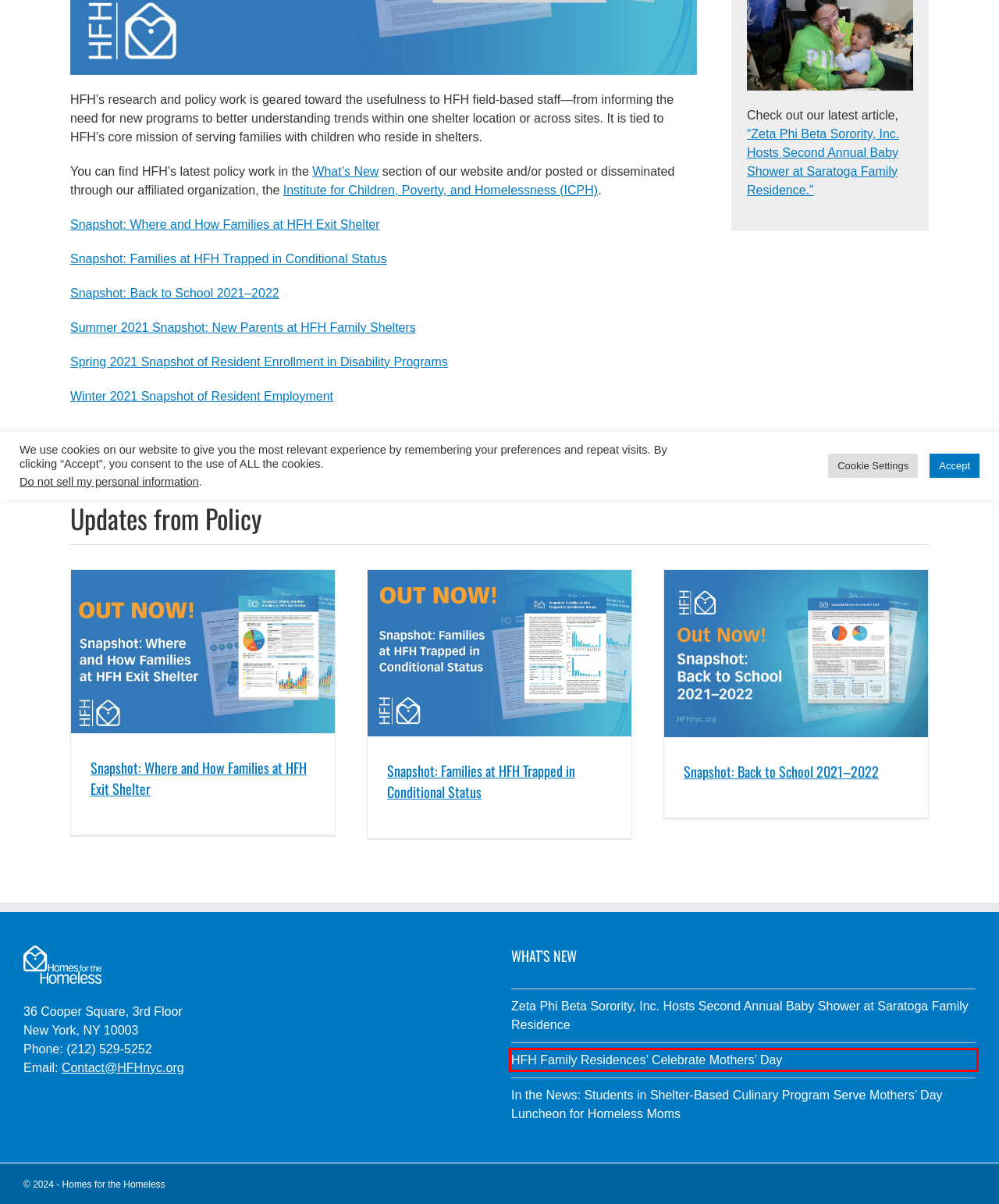You have a screenshot of a webpage, and a red bounding box highlights an element. Select the webpage description that best fits the new page after clicking the element within the bounding box. Options are:
A. Institute for Children, Poverty & Homelessness – Bringing family homelessness into focus.
B. Winter 2021 Snapshot of Resident Employment - HFH
C. HFH Family Residences’ Celebrate Mothers’ Day - HFH
D. Snapshot: Families at HFH Trapped in Conditional Status - HFH
E. Snapshot: Back to School 2021–2022 - HFH
F. Zeta Phi Beta Sorority, Inc. Hosts Second Annual Baby Shower at Saratoga Family Residence - HFH
G. Summer 2021 Snapshot: New Parents at HFH Family Shelters - HFH
H. Snapshot: Where and How Families at HFH Exit Shelter - HFH

C